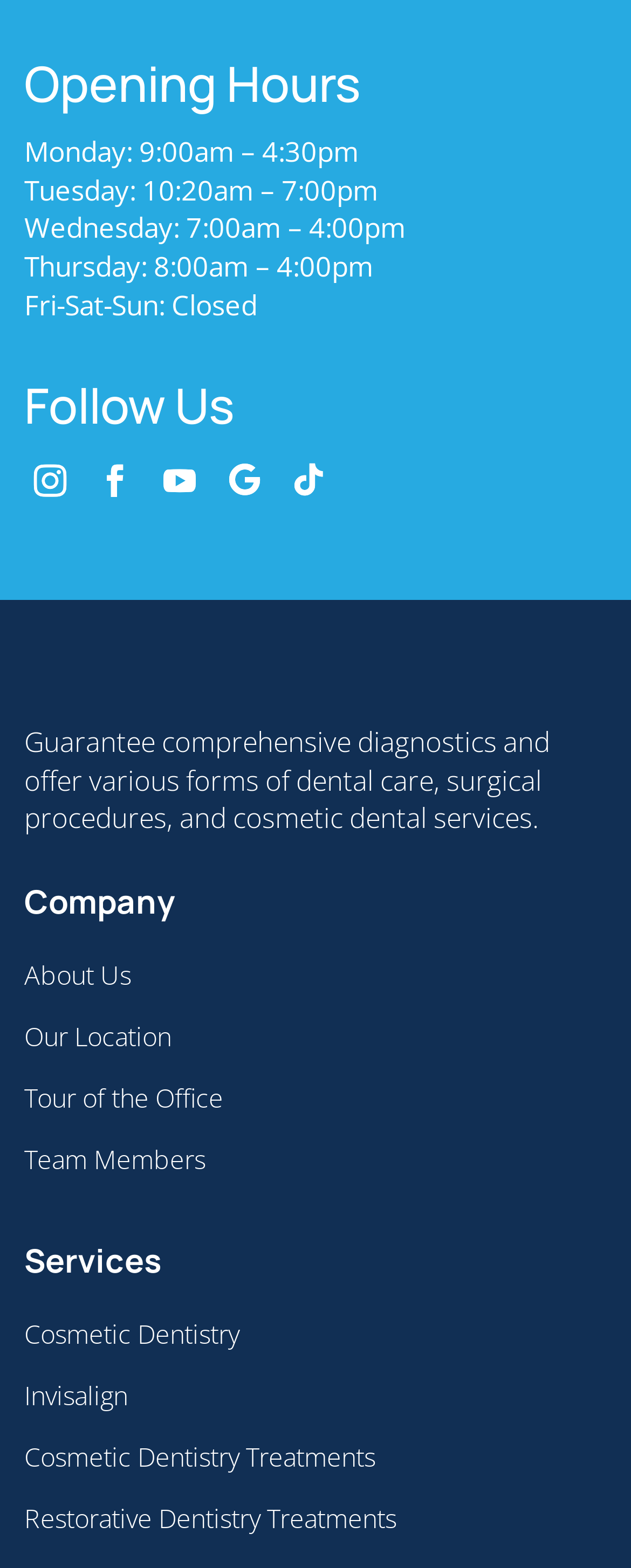Please give a succinct answer using a single word or phrase:
What is the focus of the dental services offered?

Comprehensive diagnostics and various forms of dental care